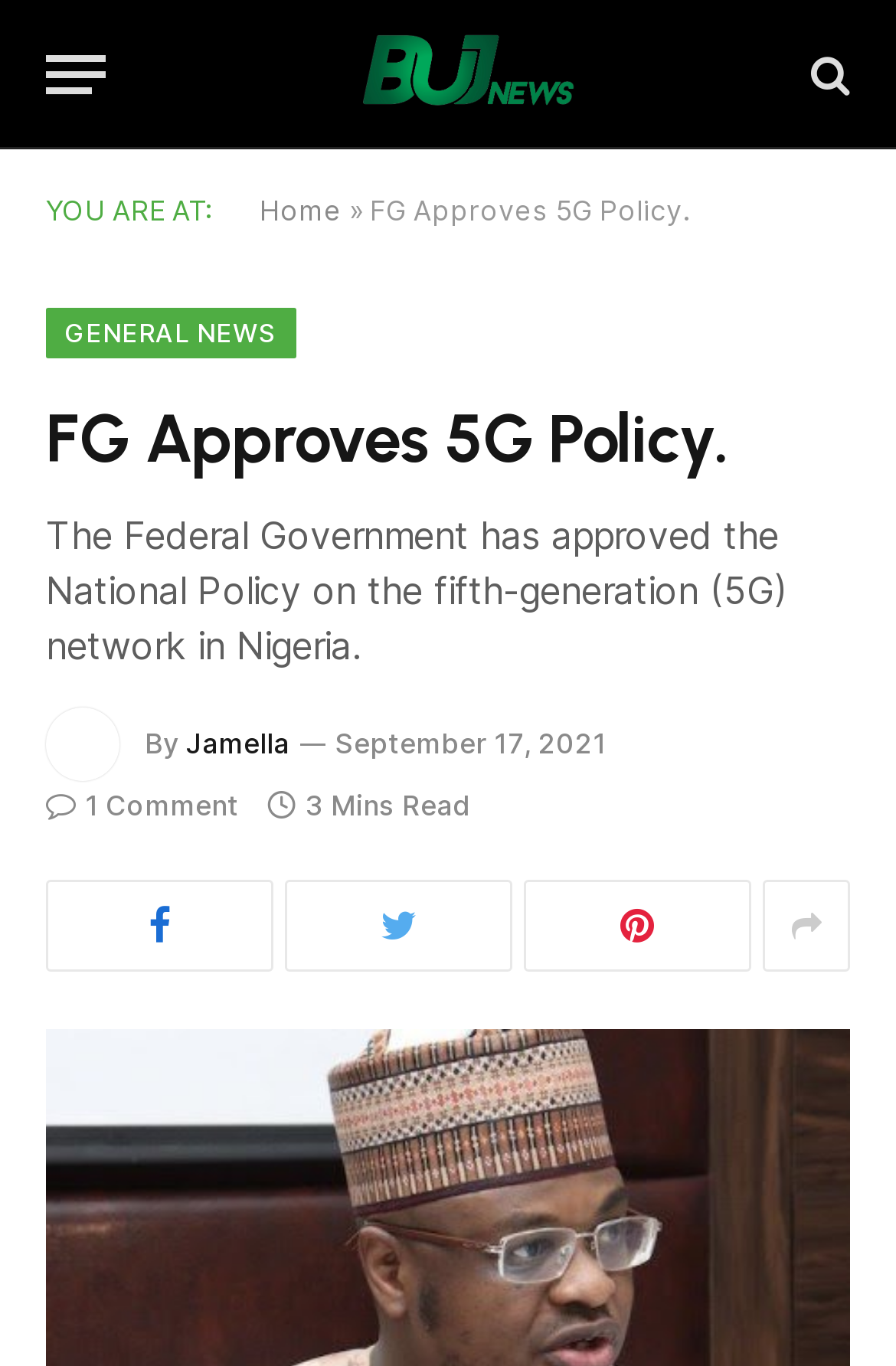Identify the bounding box for the UI element specified in this description: "Home". The coordinates must be four float numbers between 0 and 1, formatted as [left, top, right, bottom].

[0.29, 0.141, 0.382, 0.166]